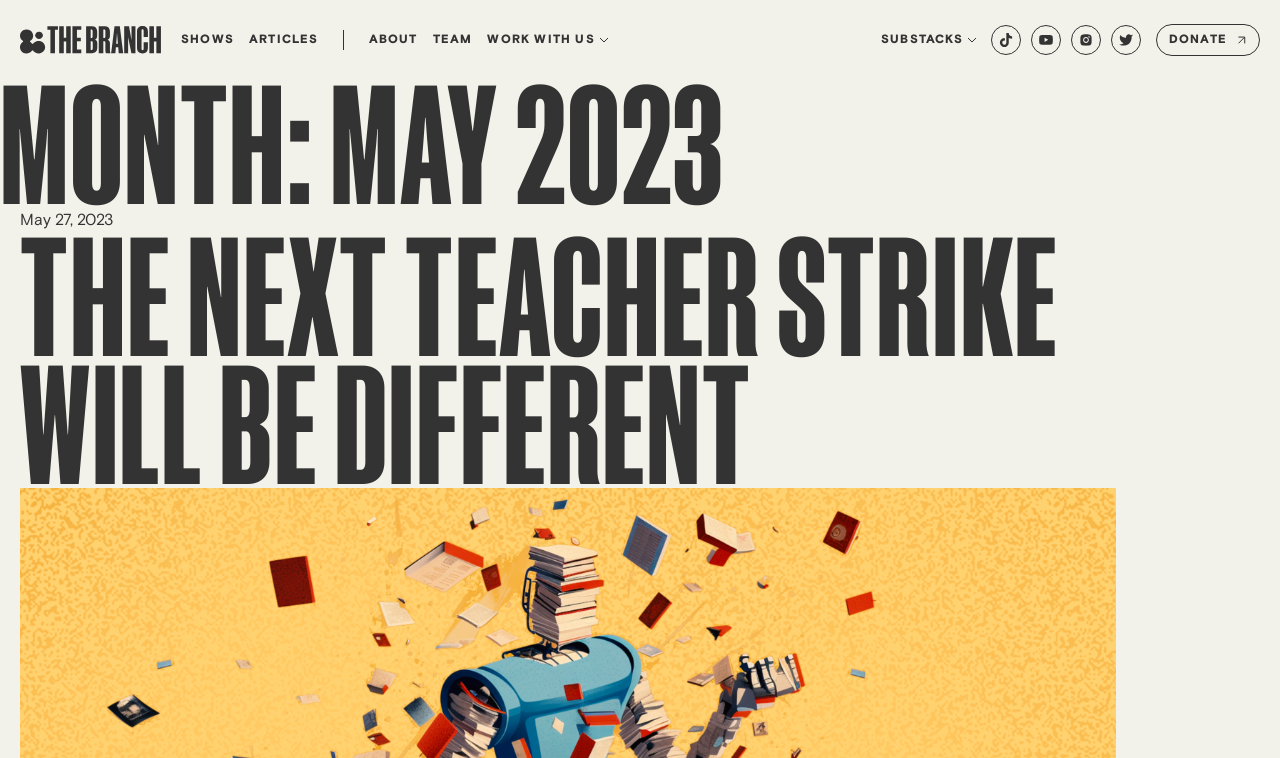Identify the bounding box for the described UI element. Provide the coordinates in (top-left x, top-left y, bottom-right x, bottom-right y) format with values ranging from 0 to 1: Pitch a show

[0.378, 0.169, 0.481, 0.231]